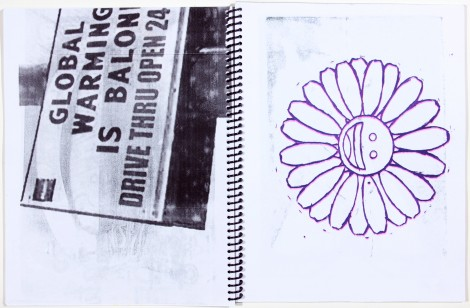Please give a succinct answer to the question in one word or phrase:
What is the shape of the flower's petals?

rounded